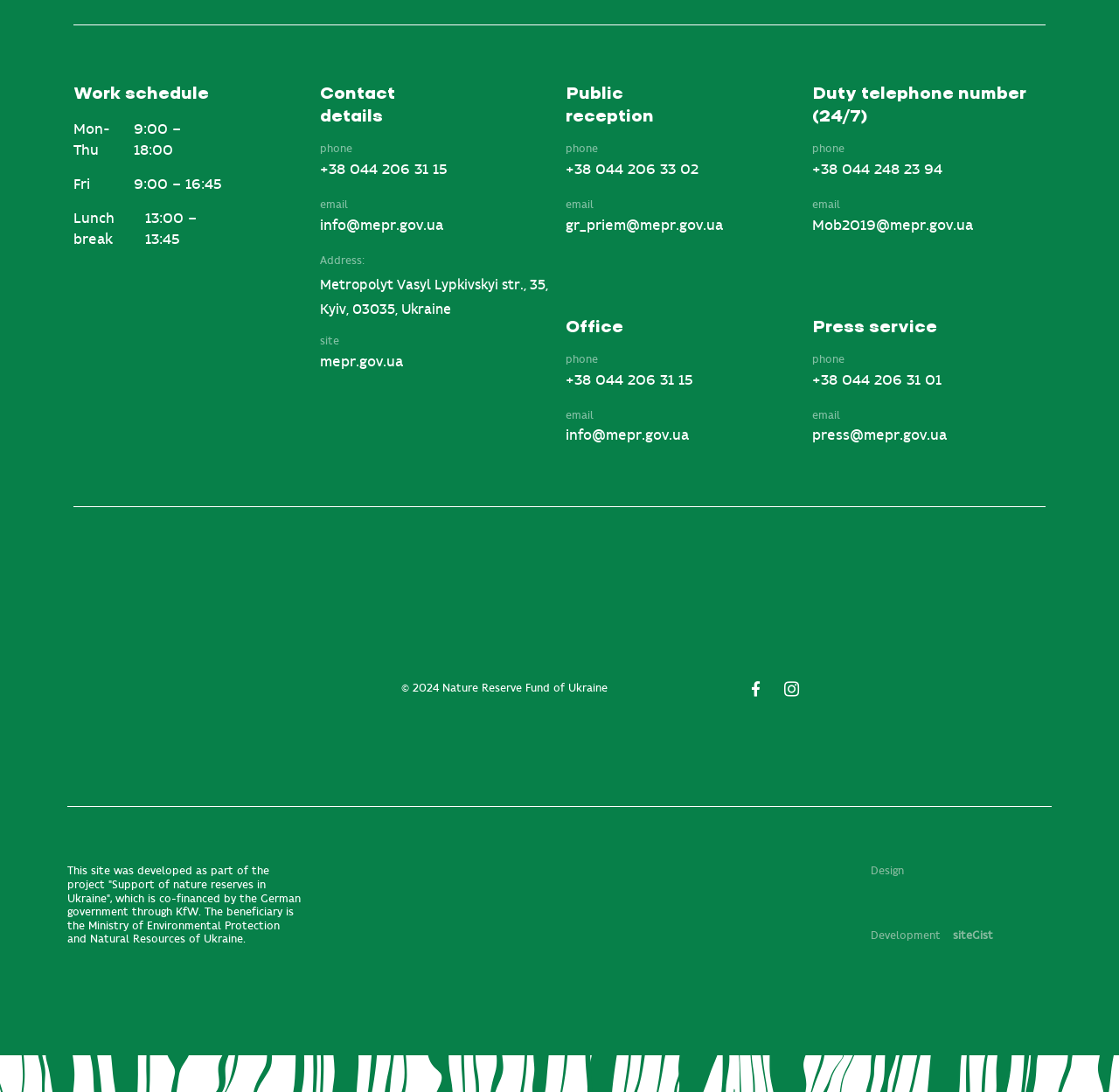Use a single word or phrase to answer the question: What is the work schedule on Fridays?

9:00 – 16:45